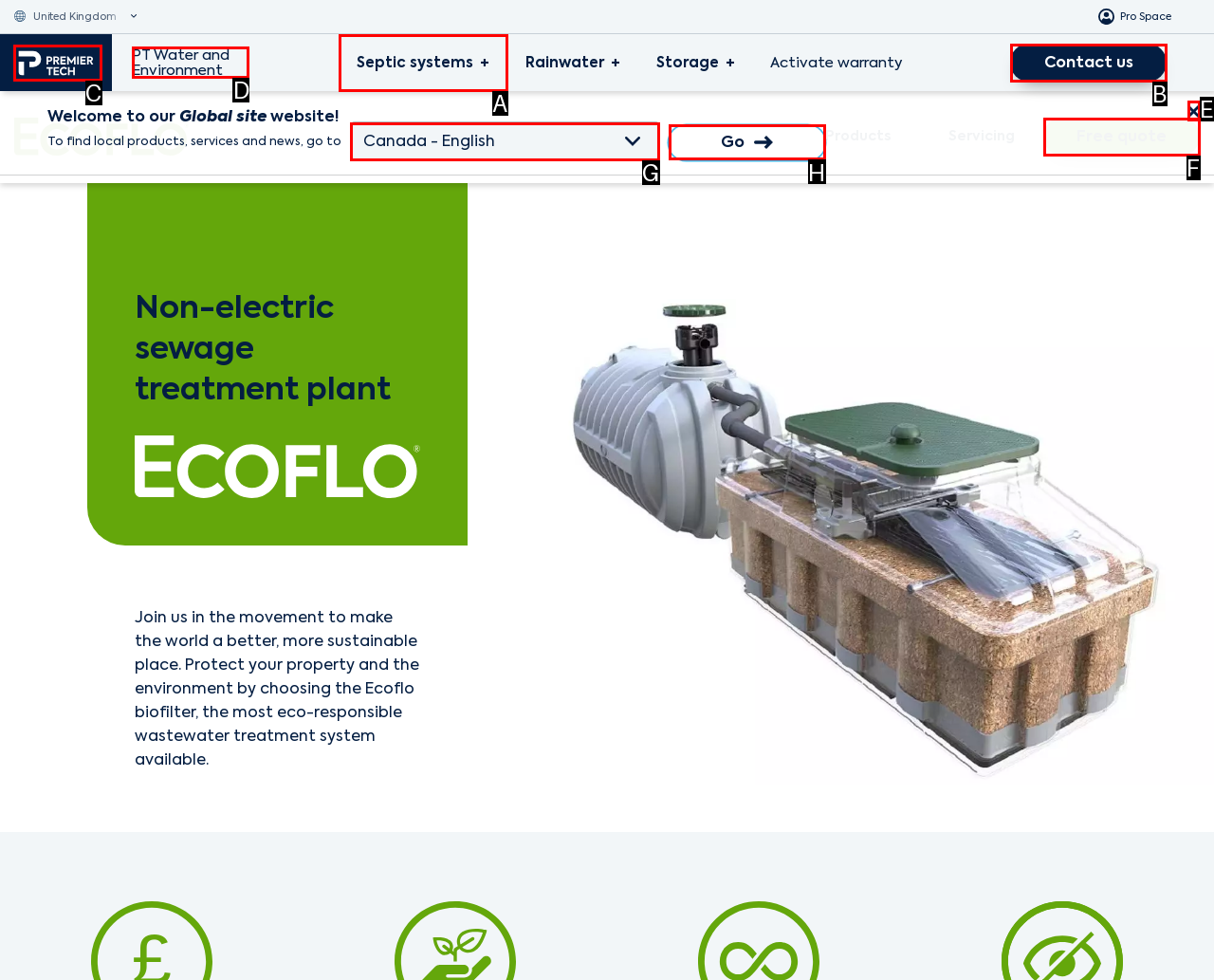Select the letter of the element you need to click to complete this task: Select a region from the dropdown menu
Answer using the letter from the specified choices.

G